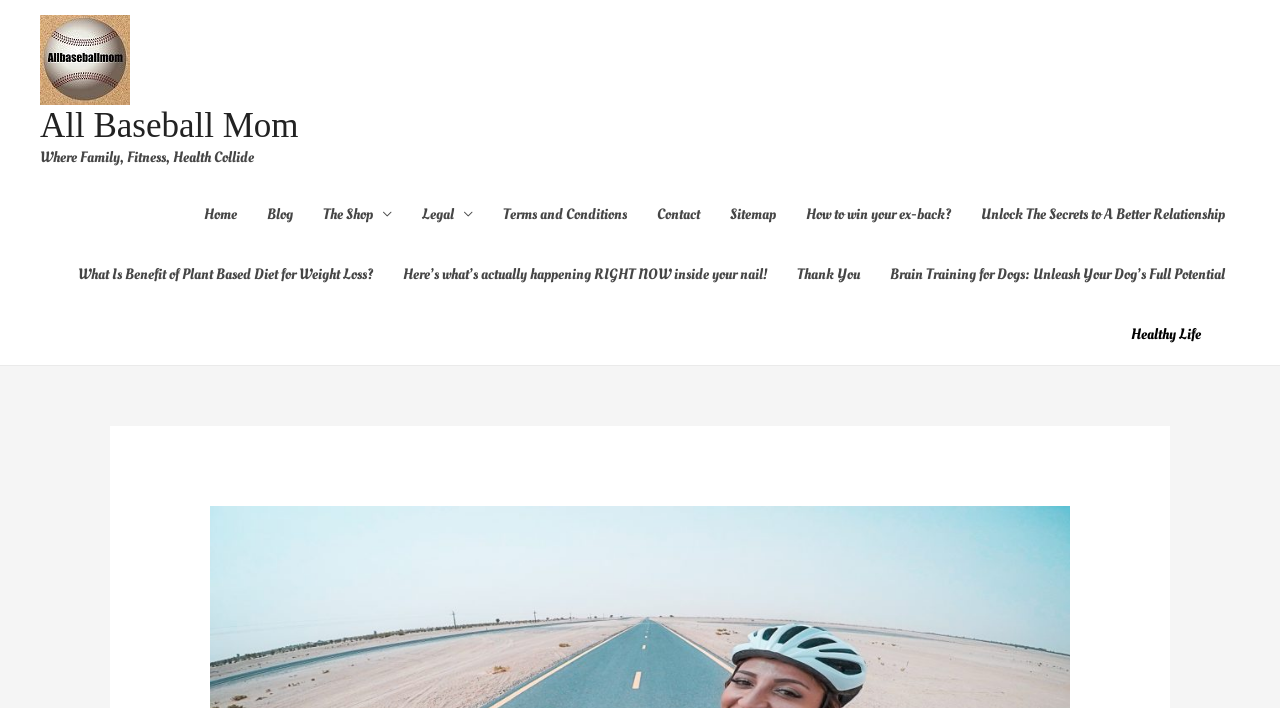How many navigation links are there?
Examine the image and provide an in-depth answer to the question.

I counted the number of links under the 'Site Navigation' section, which includes 'Home', 'Blog', 'The Shop', 'Legal', 'Terms and Conditions', 'Contact', 'Sitemap', 'How to win your ex-back?', 'Unlock The Secrets to A Better Relationship', 'What Is Benefit of Plant Based Diet for Weight Loss?', 'Here’s what’s actually happening RIGHT NOW inside your nail!', and 'Brain Training for Dogs: Unleash Your Dog’s Full Potential'.